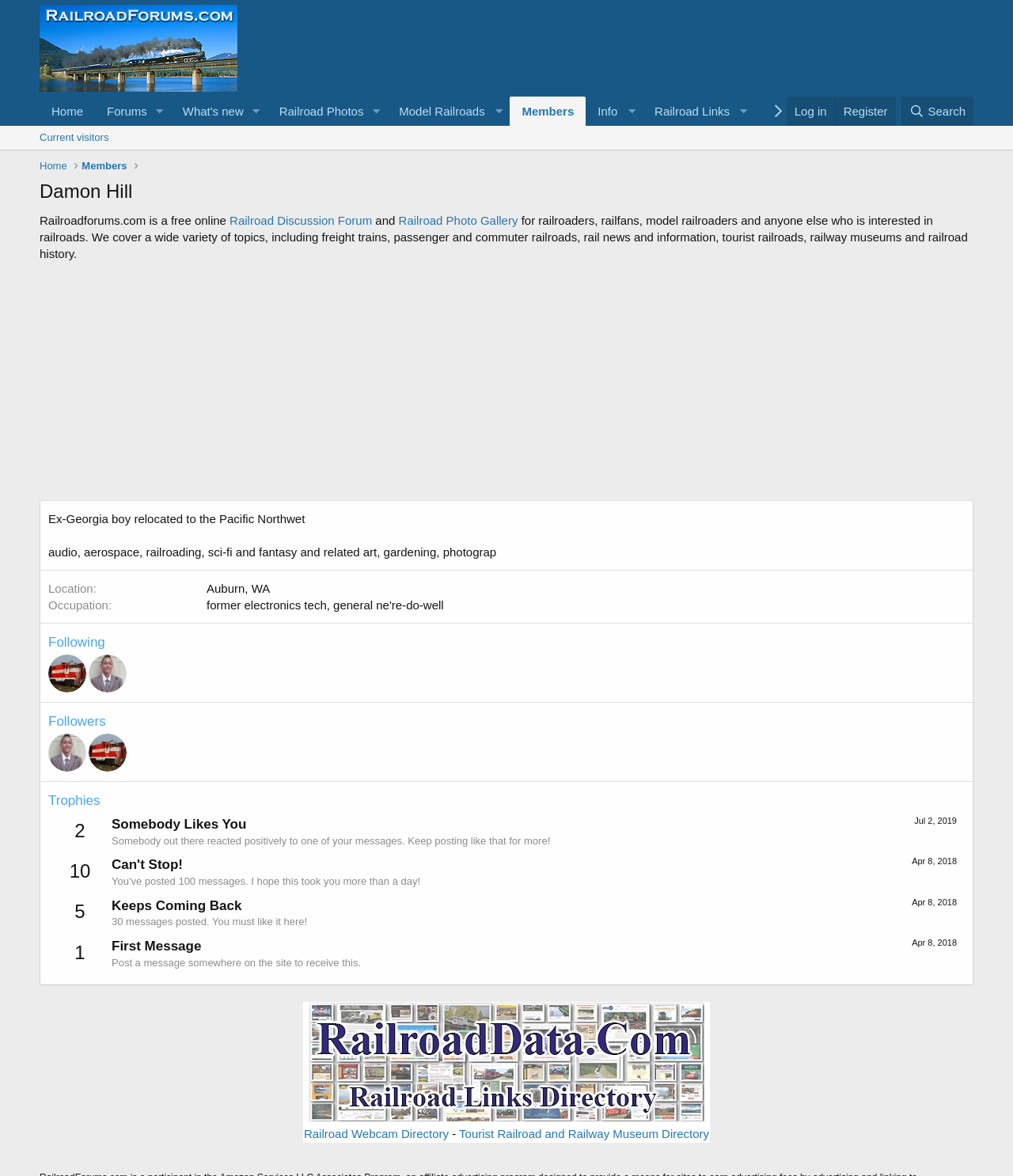Highlight the bounding box coordinates of the element that should be clicked to carry out the following instruction: "Search on the website". The coordinates must be given as four float numbers ranging from 0 to 1, i.e., [left, top, right, bottom].

[0.89, 0.082, 0.961, 0.107]